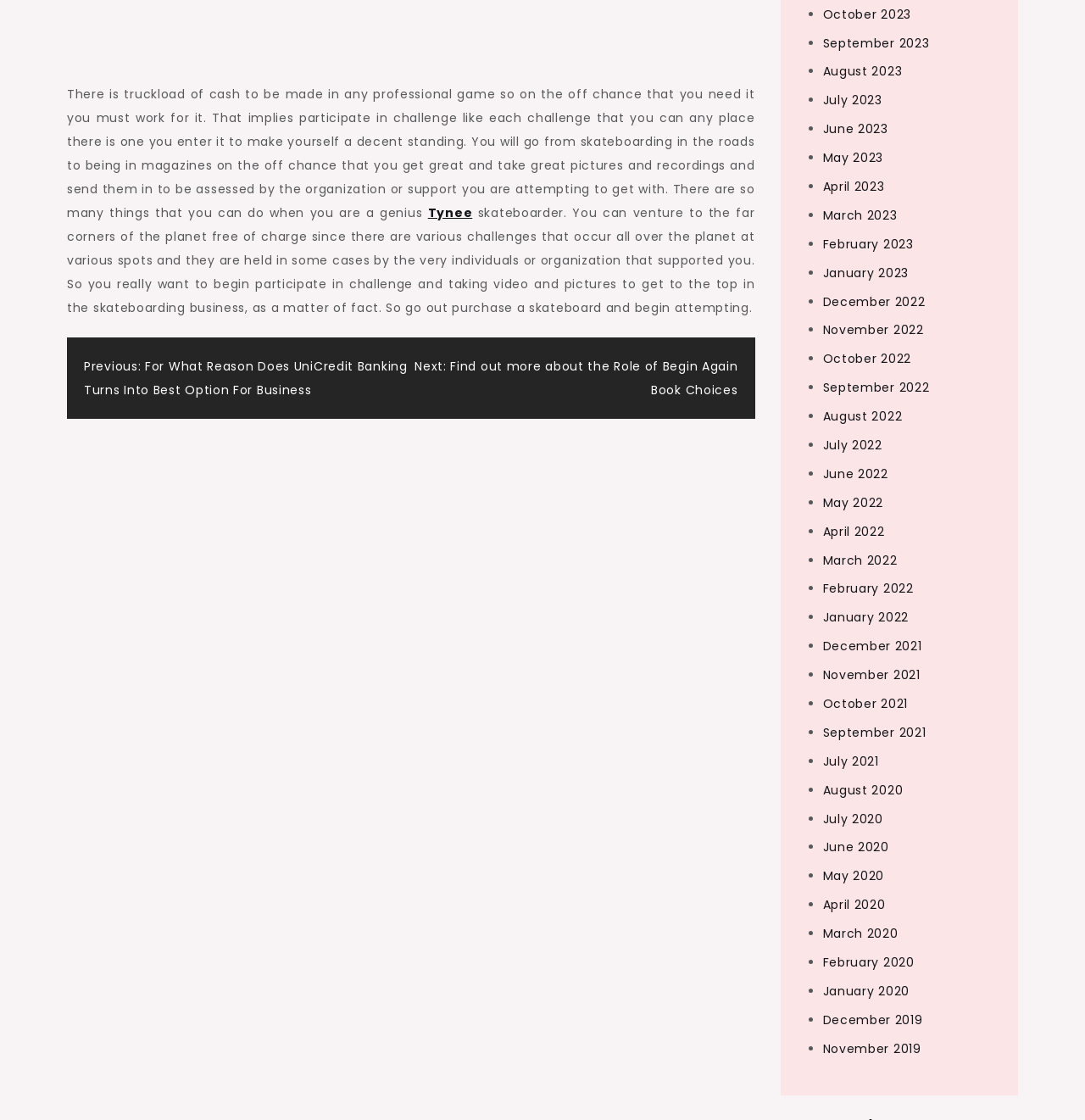Pinpoint the bounding box coordinates of the element to be clicked to execute the instruction: "Click on 'October 2023' link".

[0.758, 0.005, 0.84, 0.02]